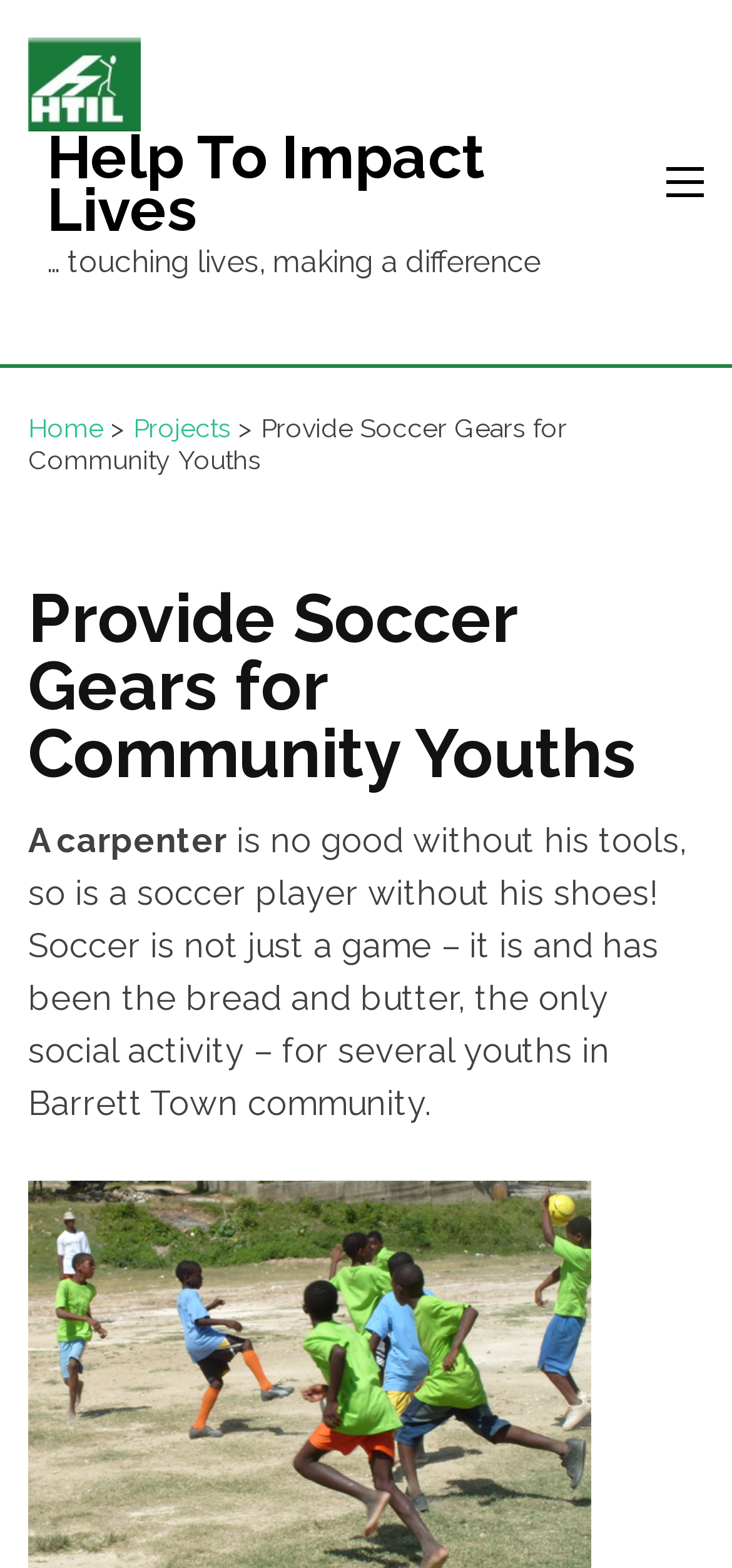Given the element description, predict the bounding box coordinates in the format (top-left x, top-left y, bottom-right x, bottom-right y), using floating point numbers between 0 and 1: Home

None